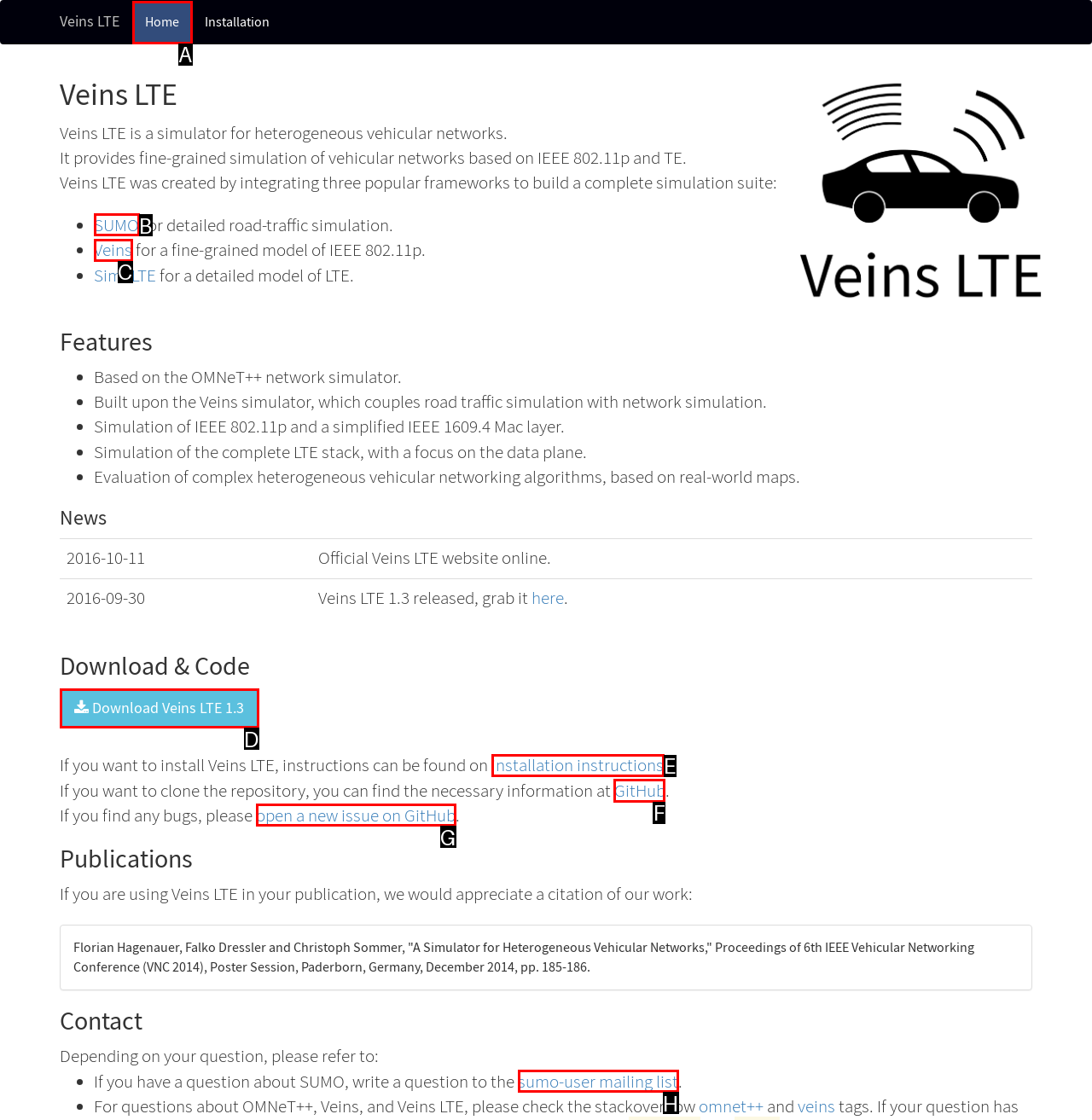Identify the HTML element to click to fulfill this task: Visit the 'GitHub' page
Answer with the letter from the given choices.

F